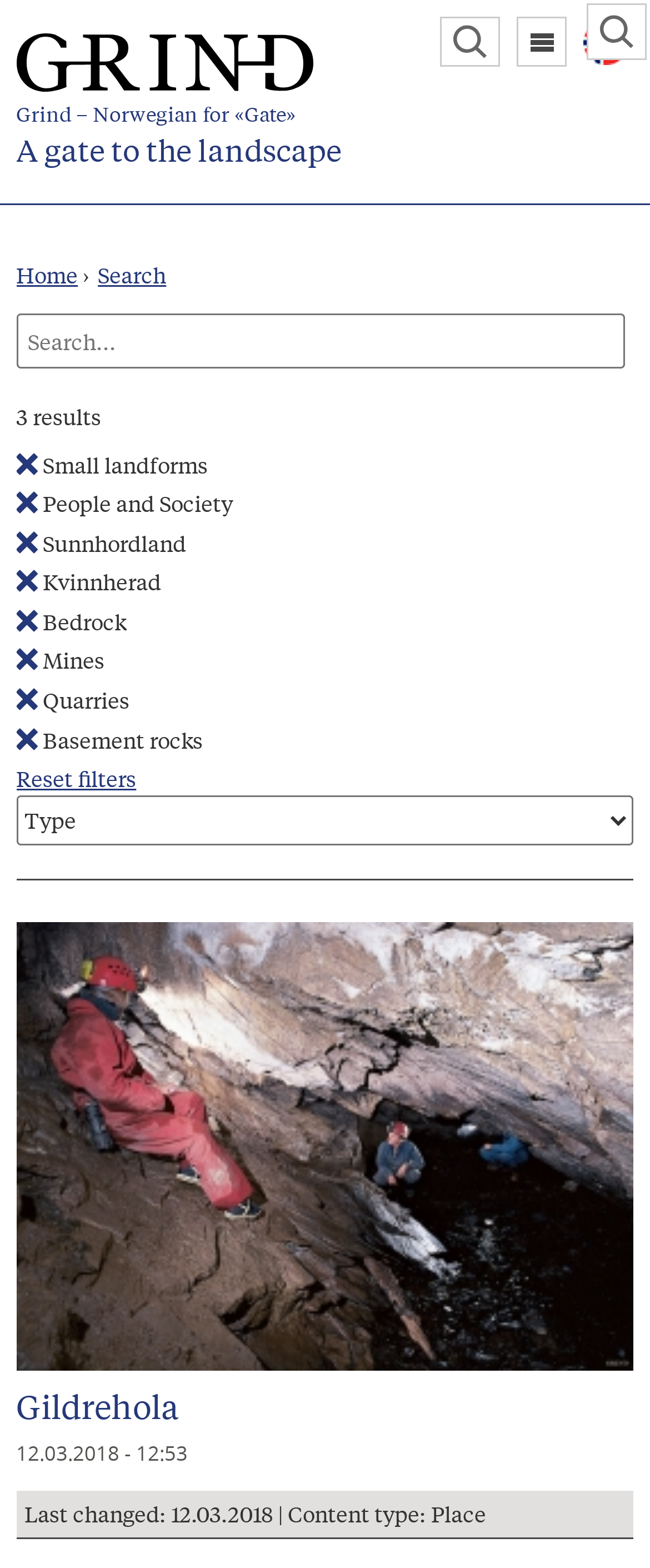Provide a comprehensive description of the webpage.

This webpage appears to be a search results page, with the title "Search results | Grind - Ei reise gjennom natur og kultur i Vestland" at the top. 

At the top left, there is a link to "Jump to navigation". On the top right, there is a link to "Nynorsk" with a corresponding image. 

Below the title, there are several links and images related to "Grind", including a link to "Grind" with an image, and another link to "Grind – Norwegian for «Gate» A gate to the landscape". 

To the right of these links, there are navigation links to "Home" and "Search", separated by a static text "›". 

Below the navigation links, there is a search form with a heading "Search form", a textbox to input search queries, and a search button. 

Under the search form, there is a static text indicating "3 results" found. 

Below the search form, there are several links to remove filters, each with a "\uea0f" icon, including filters for "Small landforms", "People and Society", "Sunnhordland", "Kvinnherad", "Bedrock", "Mines", "Quarries", and "Basement rocks". 

Next to the filter links, there is a link to "Reset filters". 

Below the filter links, there is a combobox and an image of "Gildrehola", which takes up most of the page's width. 

At the bottom of the page, there is a heading "Gildrehola" with a link to "Gildrehola", followed by static text indicating the date "12.03.2018 - 12:53" and another static text indicating the last changed date and content type.